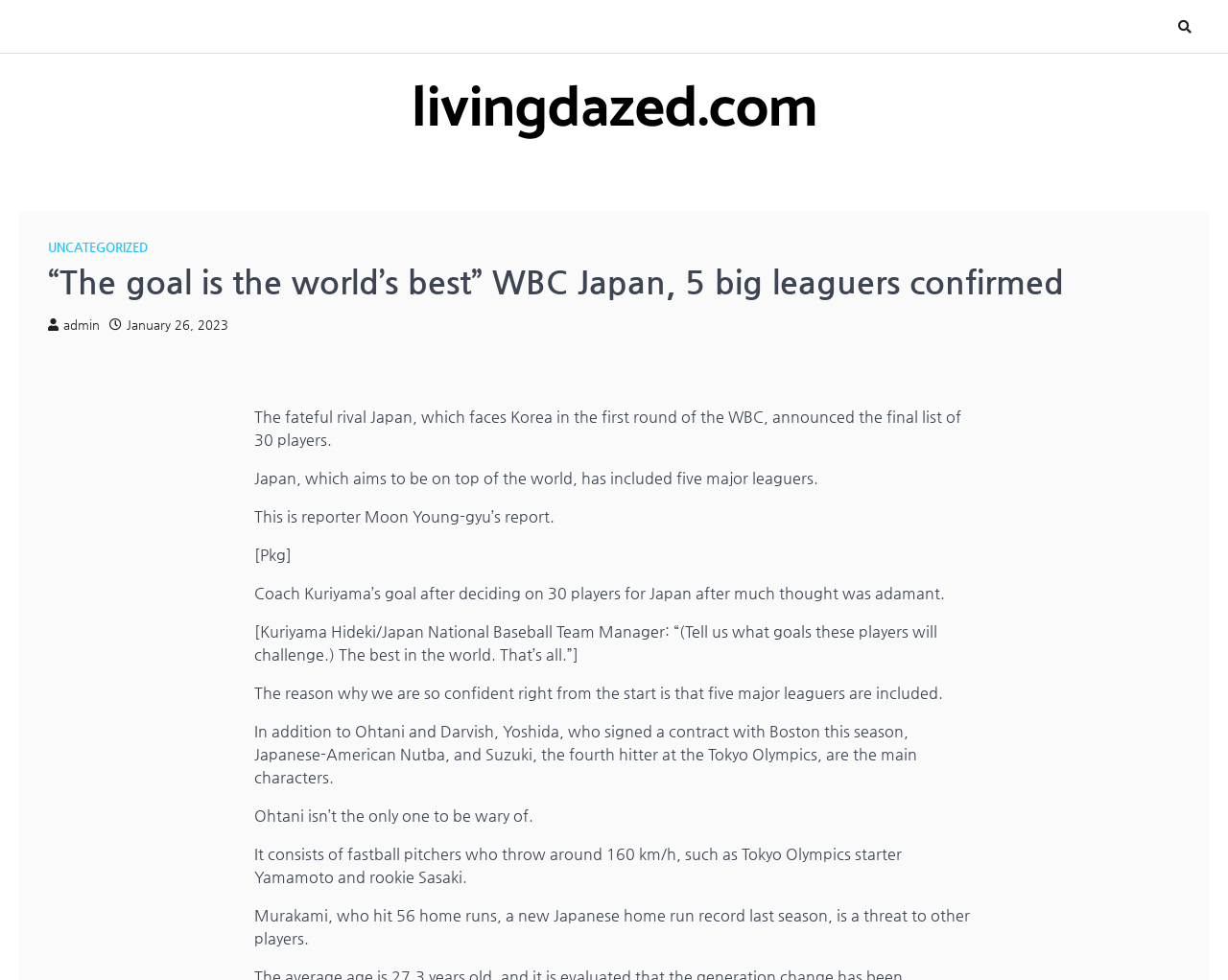Answer briefly with one word or phrase:
What is the speed of the fastball pitchers mentioned in the article?

Around 160 km/h